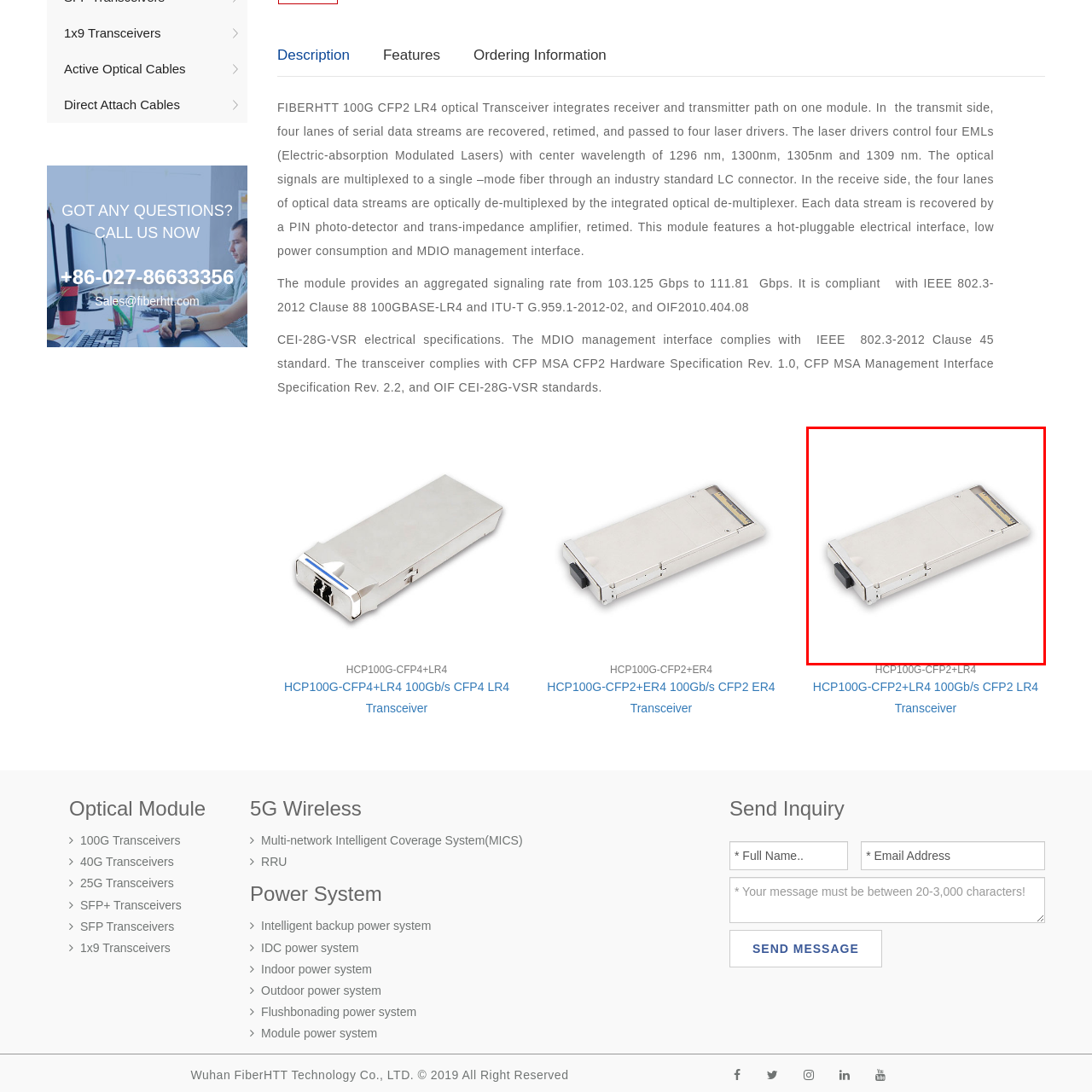What is the type of fiber used by this transceiver? Examine the image inside the red bounding box and answer concisely with one word or a short phrase.

single-mode fiber